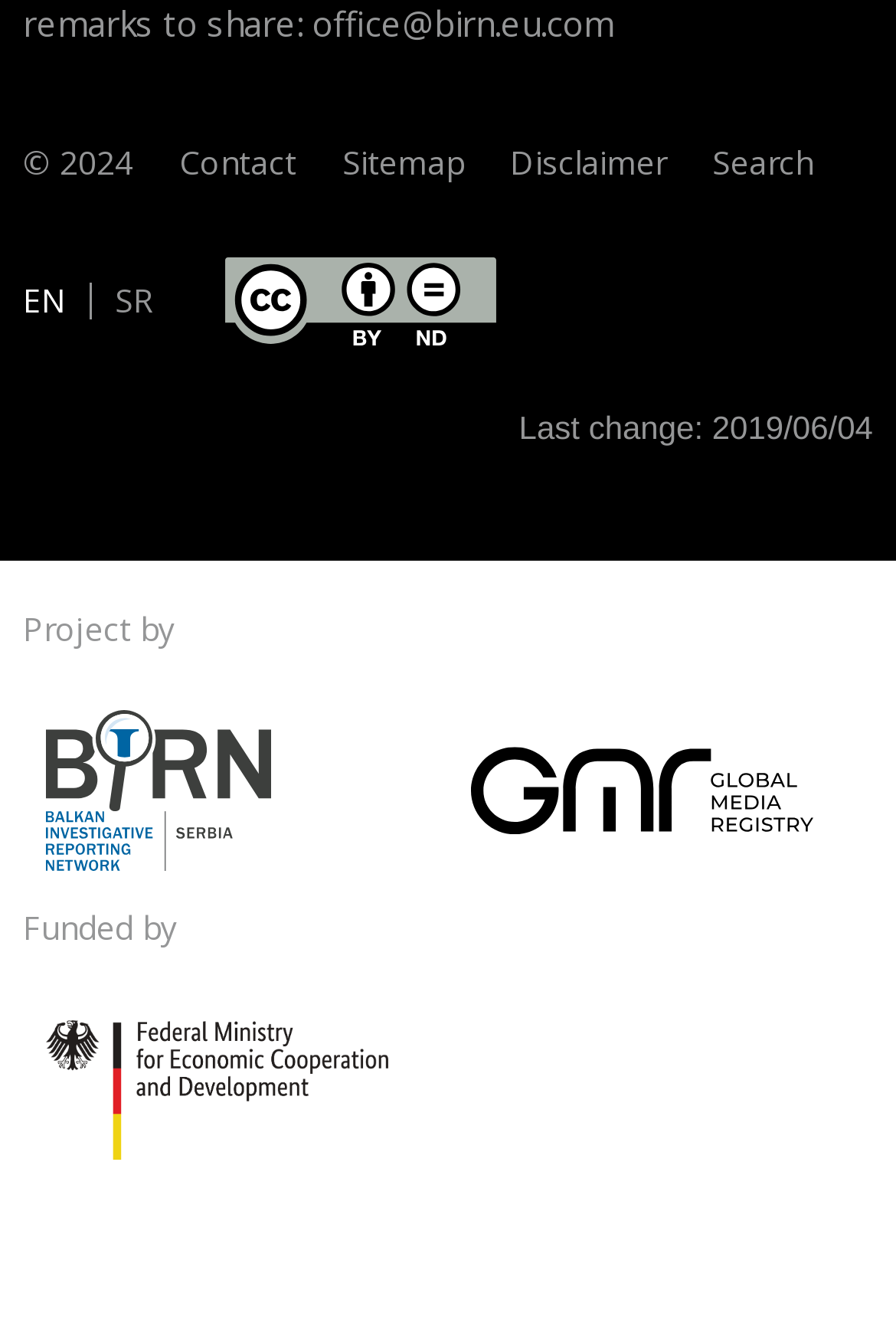Please locate the clickable area by providing the bounding box coordinates to follow this instruction: "View disclaimer".

[0.569, 0.104, 0.744, 0.137]